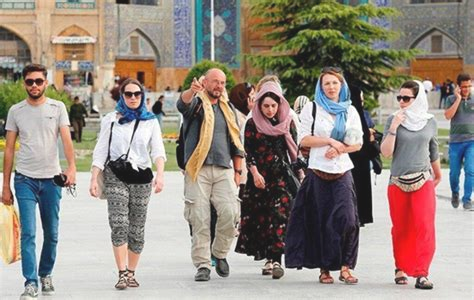What are female tourists encouraged to wear in Turkey?
Can you provide an in-depth and detailed response to the question?

According to the caption, female tourists are generally encouraged to dress modestly, opting for long-sleeved tops, long skirts, or loose trousers that avoid tight-fitting styles, which shows respect for local traditions and customs.